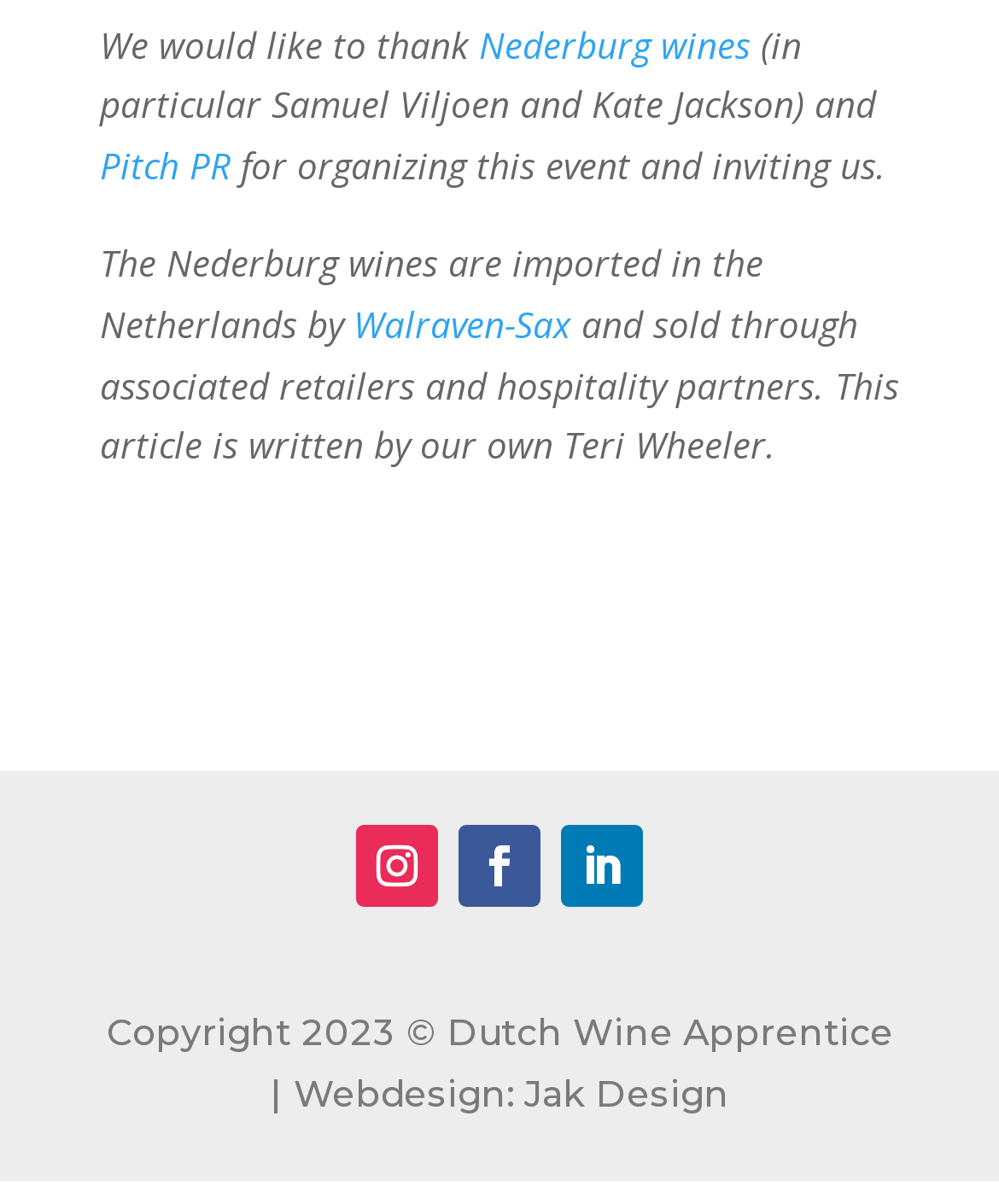Who imports Nederburg wines in the Netherlands?
Using the visual information from the image, give a one-word or short-phrase answer.

Walraven-Sax